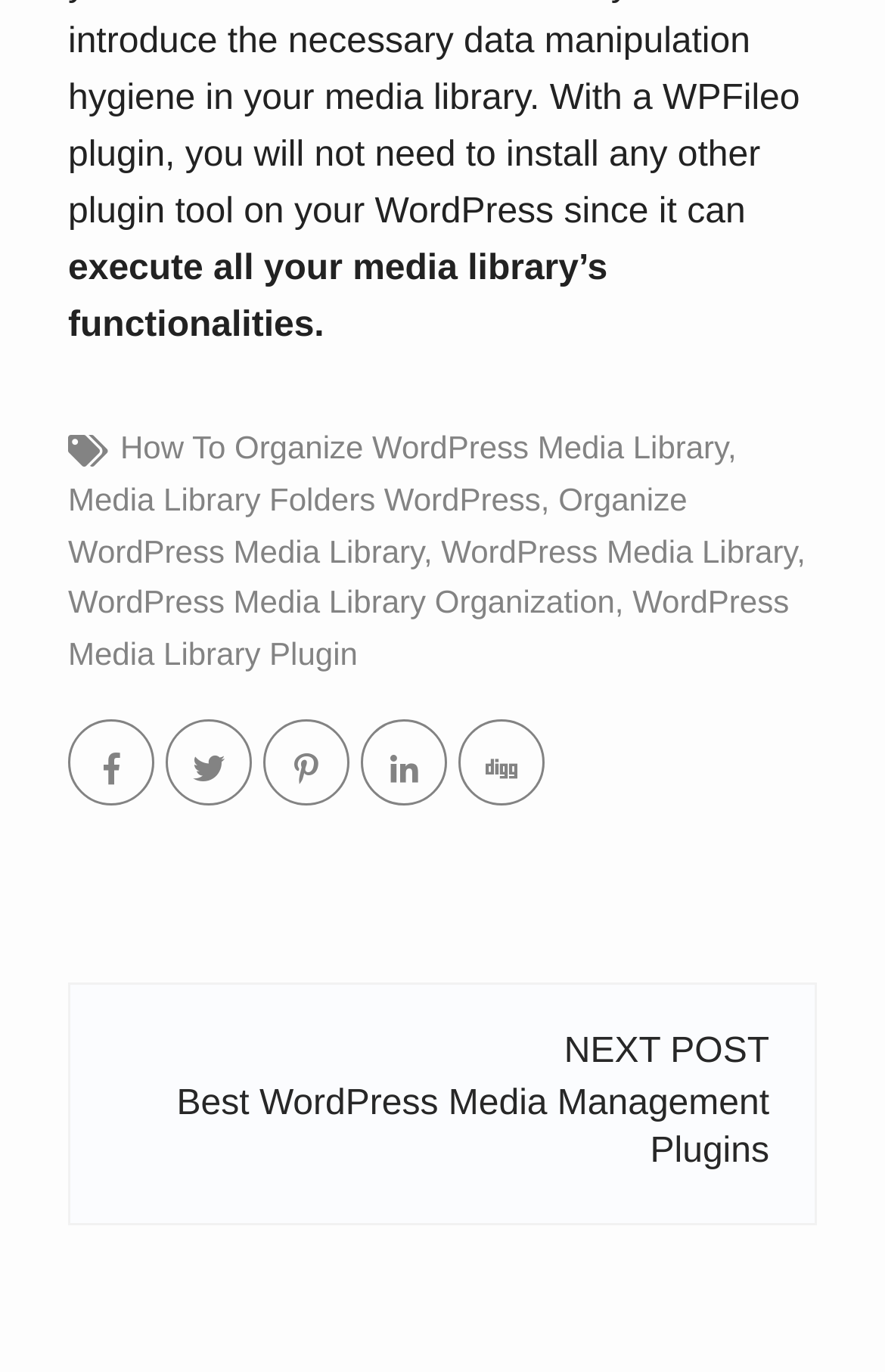Based on the image, give a detailed response to the question: What is the main functionality of the media library?

The main functionality of the media library is to execute all its functionalities, as stated in the StaticText element with the text 'execute all your media library’s functionalities.' at the top of the webpage.